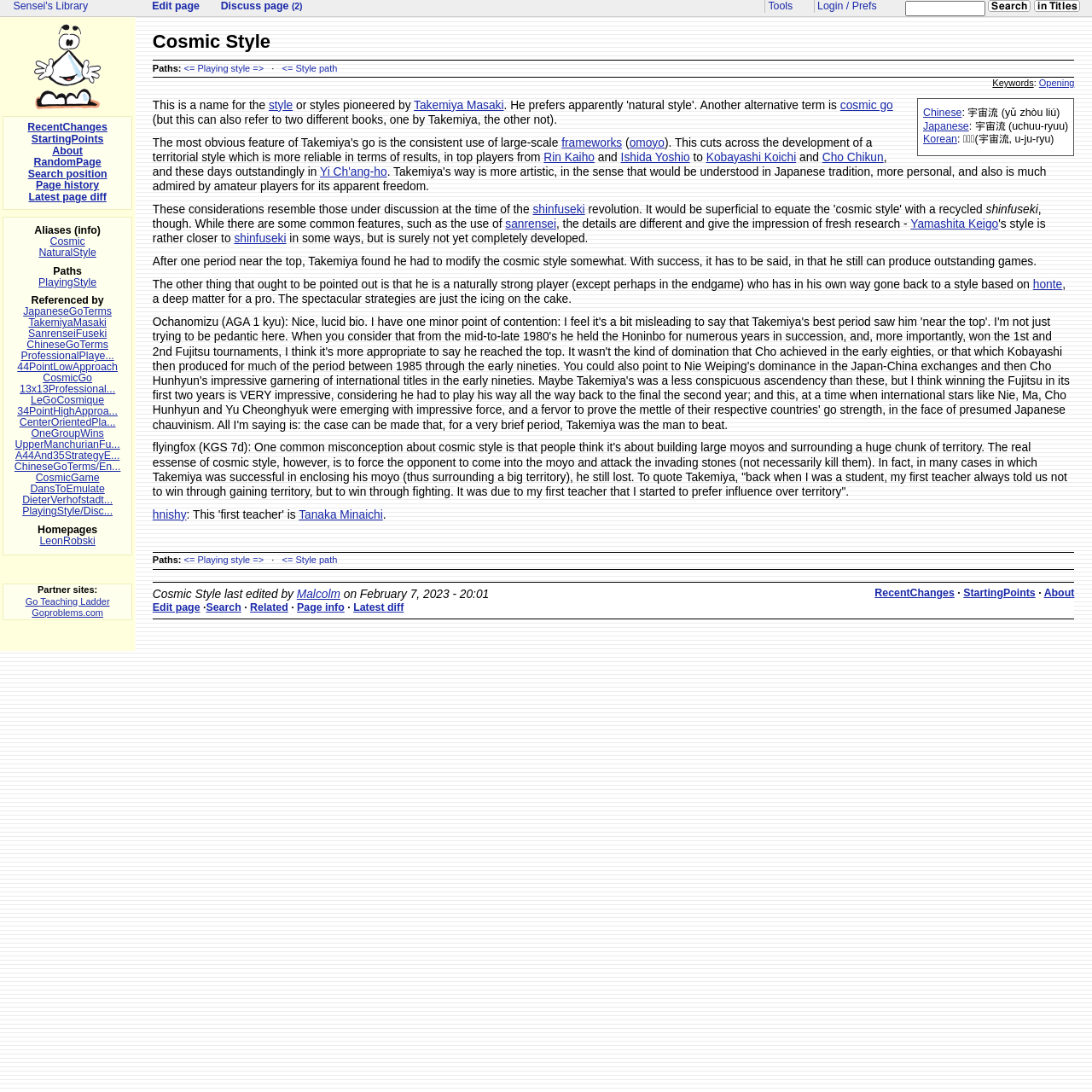Please determine the bounding box coordinates of the element to click in order to execute the following instruction: "Search for something". The coordinates should be four float numbers between 0 and 1, specified as [left, top, right, bottom].

[0.189, 0.551, 0.221, 0.562]